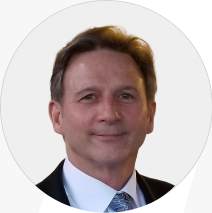Illustrate the image with a detailed caption.

The image features a professional headshot of Mike Grimes, a multi-state licensed attorney with extensive experience in disability litigation and employee benefit plans. He is presented with a warm, approachable smile, dressed in a suit and tie, against a neutral background that enhances his profile. 

In the context of his role, Mike has a rich history of advocating for underserved and immigrant communities, ensuring they receive the benefits they deserve. His expertise further extends to supporting Fortune 500 companies in navigating healthcare-related contracting. This image reflects his professionalism and dedication, making it a fitting representation for his profile on the Amicus Brain website, where he is recognized for his contributions and speaking engagements within the industry.